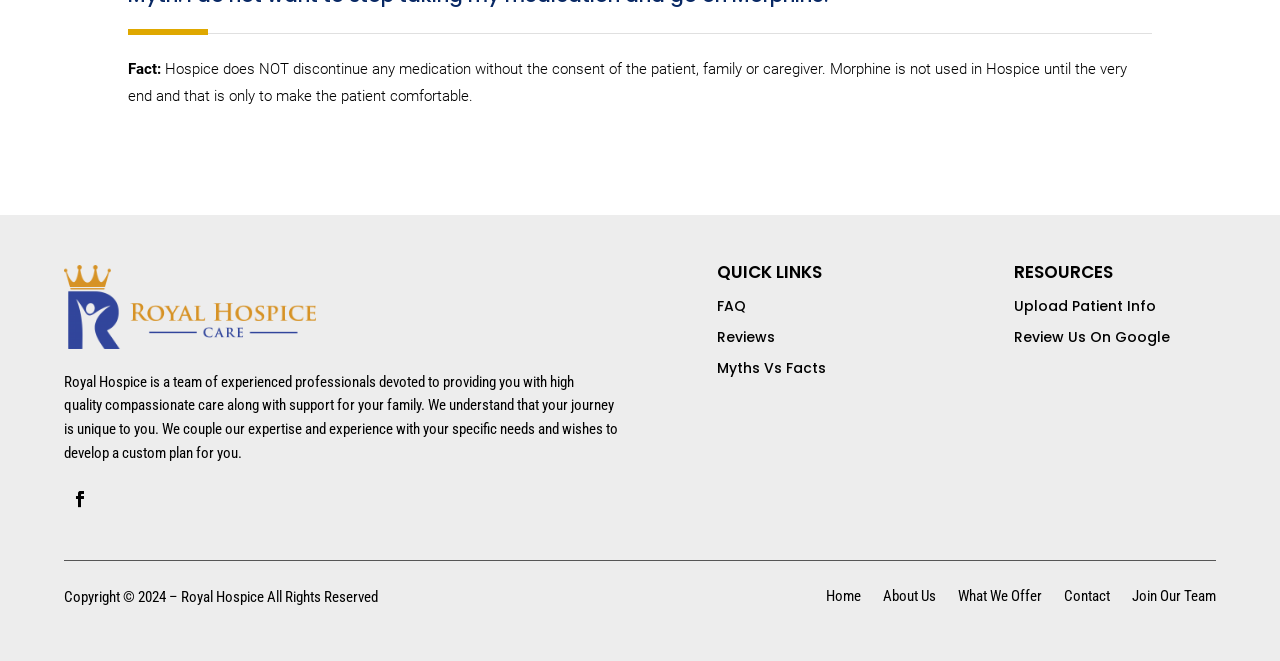Specify the bounding box coordinates of the area that needs to be clicked to achieve the following instruction: "Click on Reviews".

[0.56, 0.494, 0.606, 0.525]